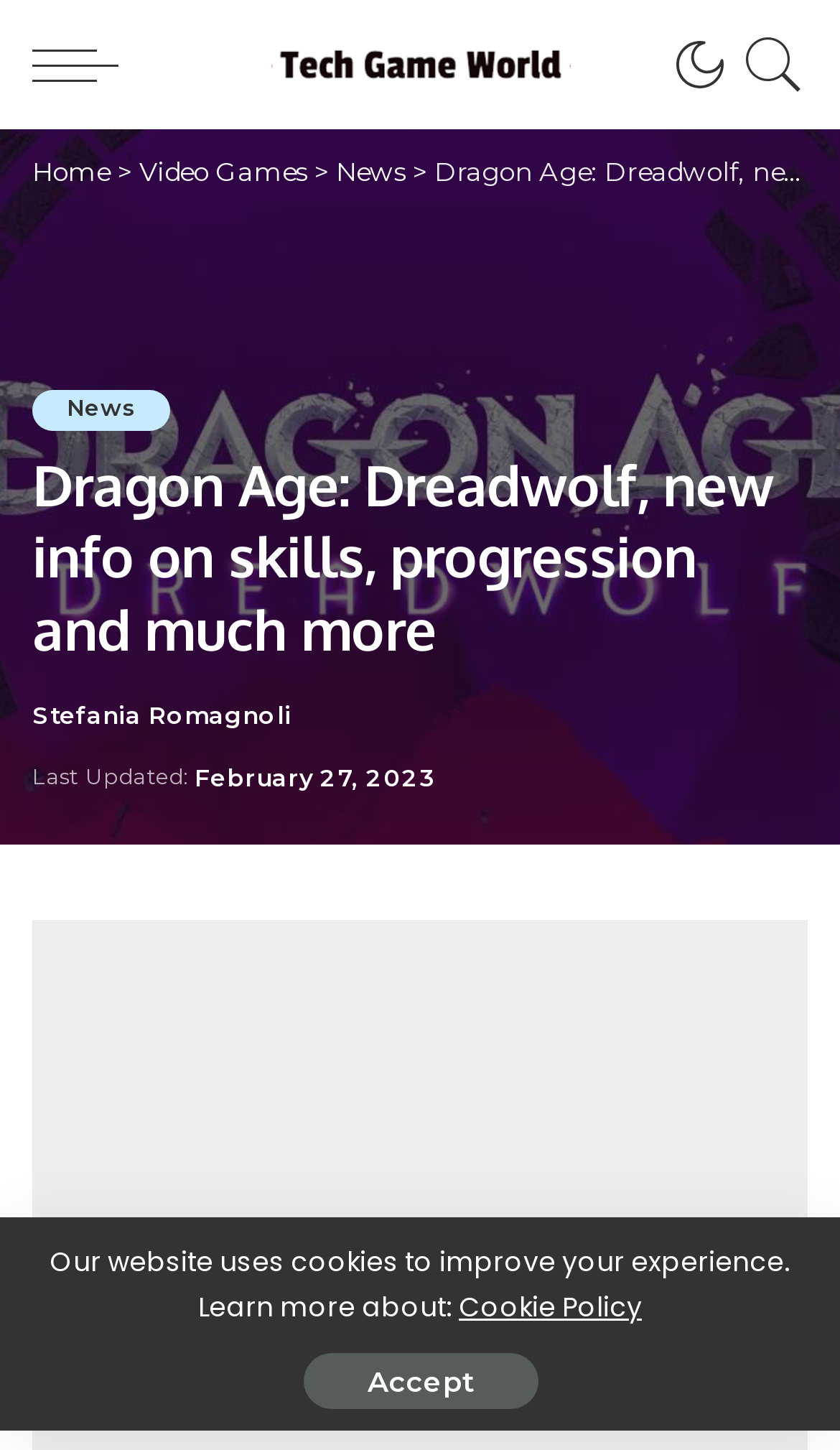Answer succinctly with a single word or phrase:
What category does the article belong to?

Video Games